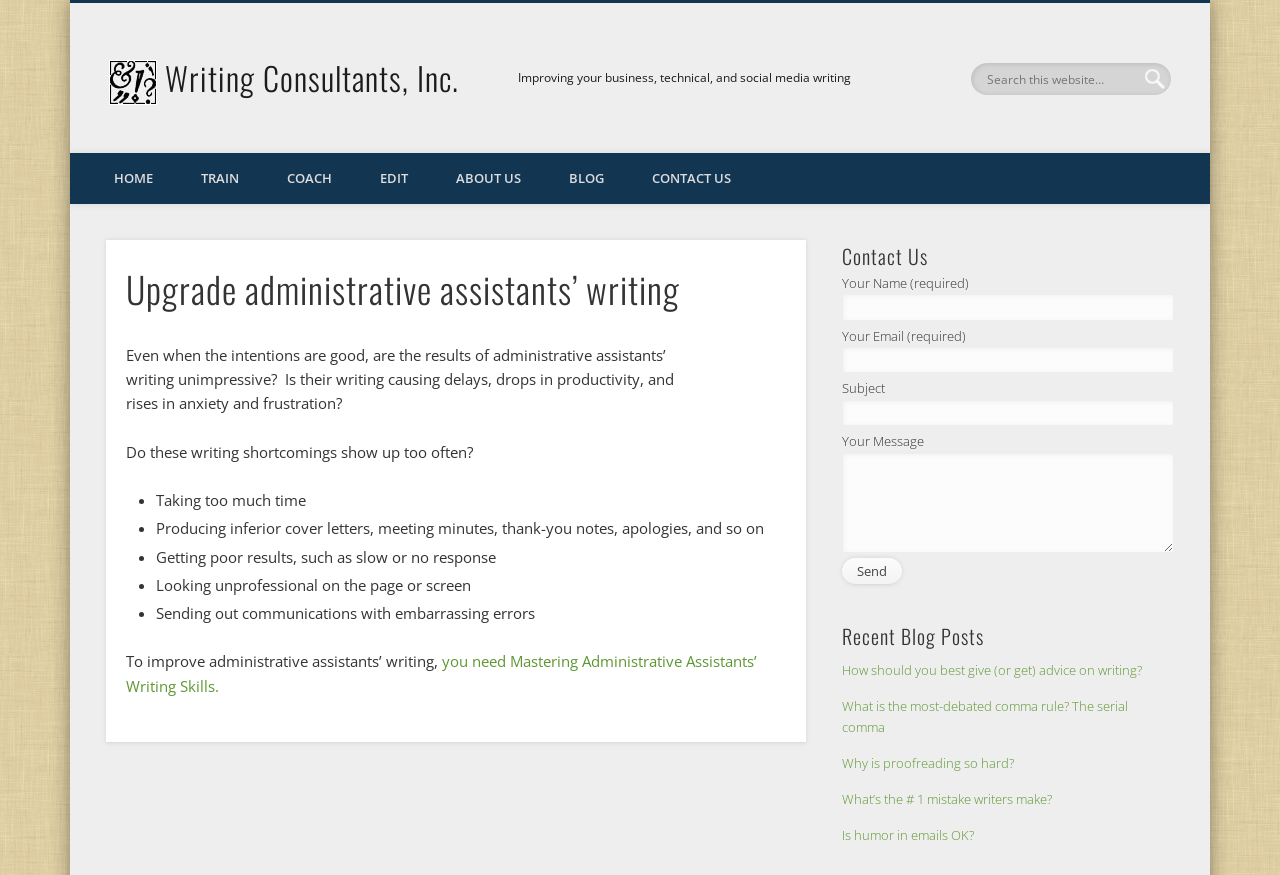Can you identify the bounding box coordinates of the clickable region needed to carry out this instruction: 'Search this website'? The coordinates should be four float numbers within the range of 0 to 1, stated as [left, top, right, bottom].

[0.759, 0.072, 0.915, 0.109]